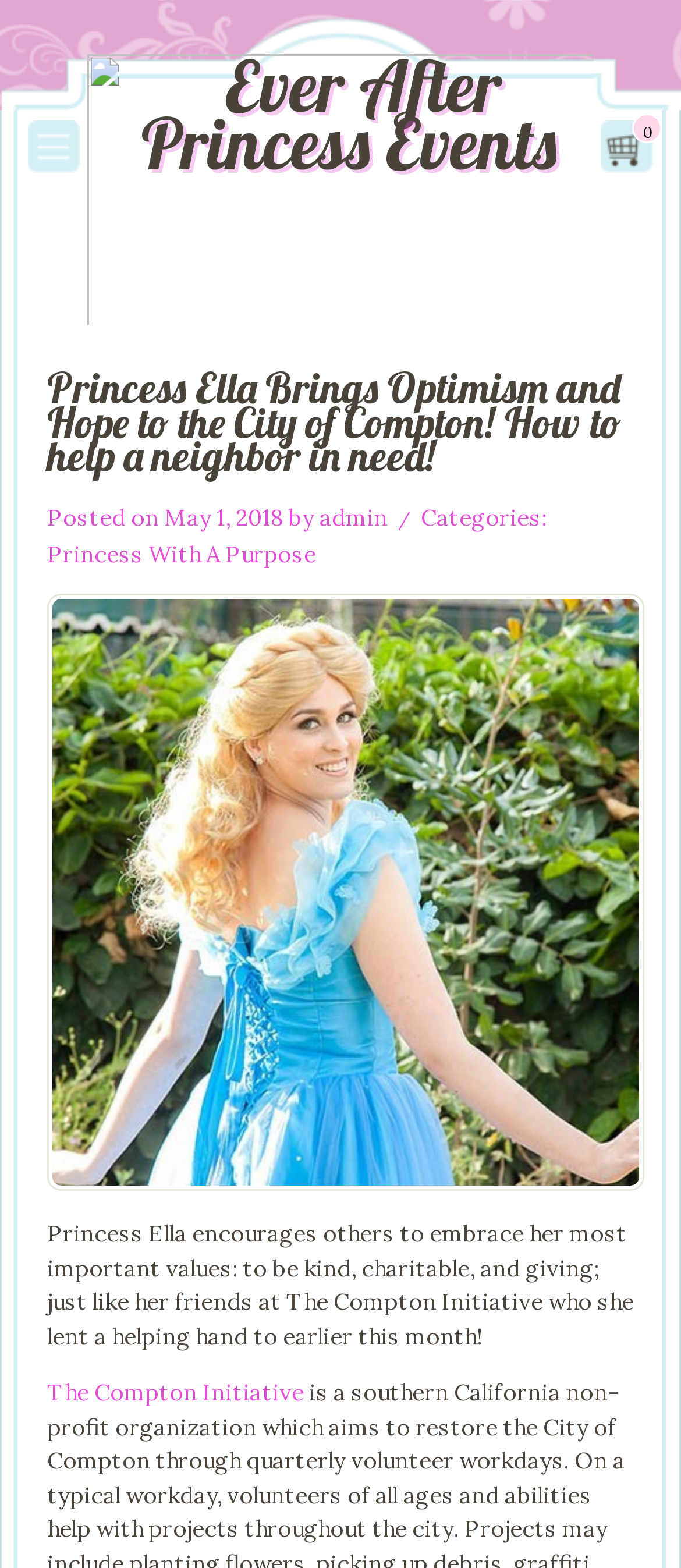Generate a comprehensive description of the contents of the webpage.

The webpage is about Princess Ella, who promotes kindness, charity, and giving. At the top left, there is a logo of "Ever After Princess Events" which is both a link and an image. On the top right, there is a small link labeled "0". 

Below the logo, there is a large heading that reads "Princess Ella Brings Optimism and Hope to the City of Compton! How to help a neighbor in need!" which is also a link. Underneath the heading, there is a line of text that shows the post date, "May 1, 2018", and the author, "admin". 

To the right of the post date and author, there is a category section labeled "Categories:" with a link to "Princess With A Purpose". 

The main content of the webpage is a paragraph of text that describes Princess Ella's values and her recent charitable act with The Compton Initiative, which is also a link. This paragraph is located at the bottom left of the page.